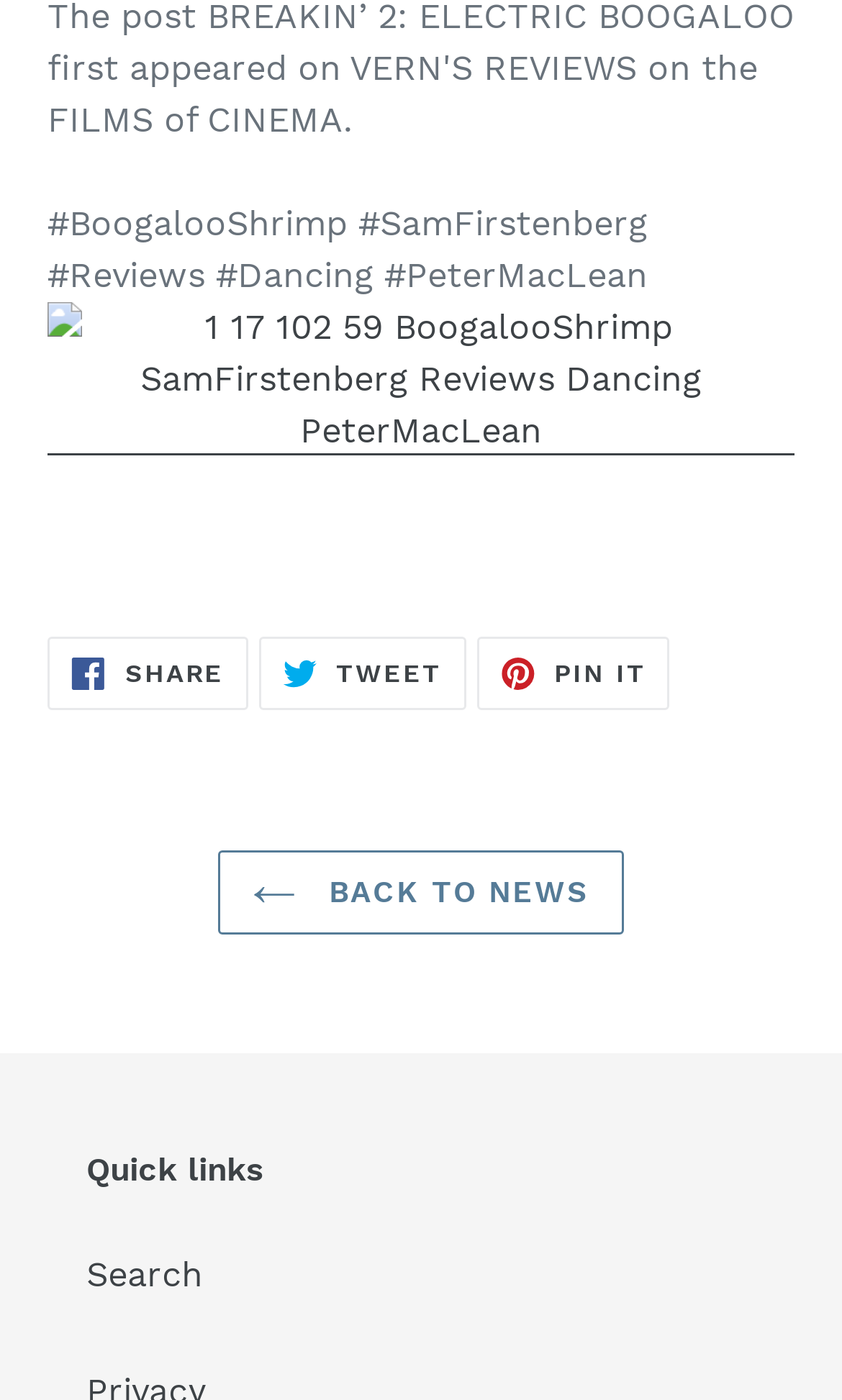Use a single word or phrase to answer the following:
What is the category of the 'Quick links' section?

Navigation